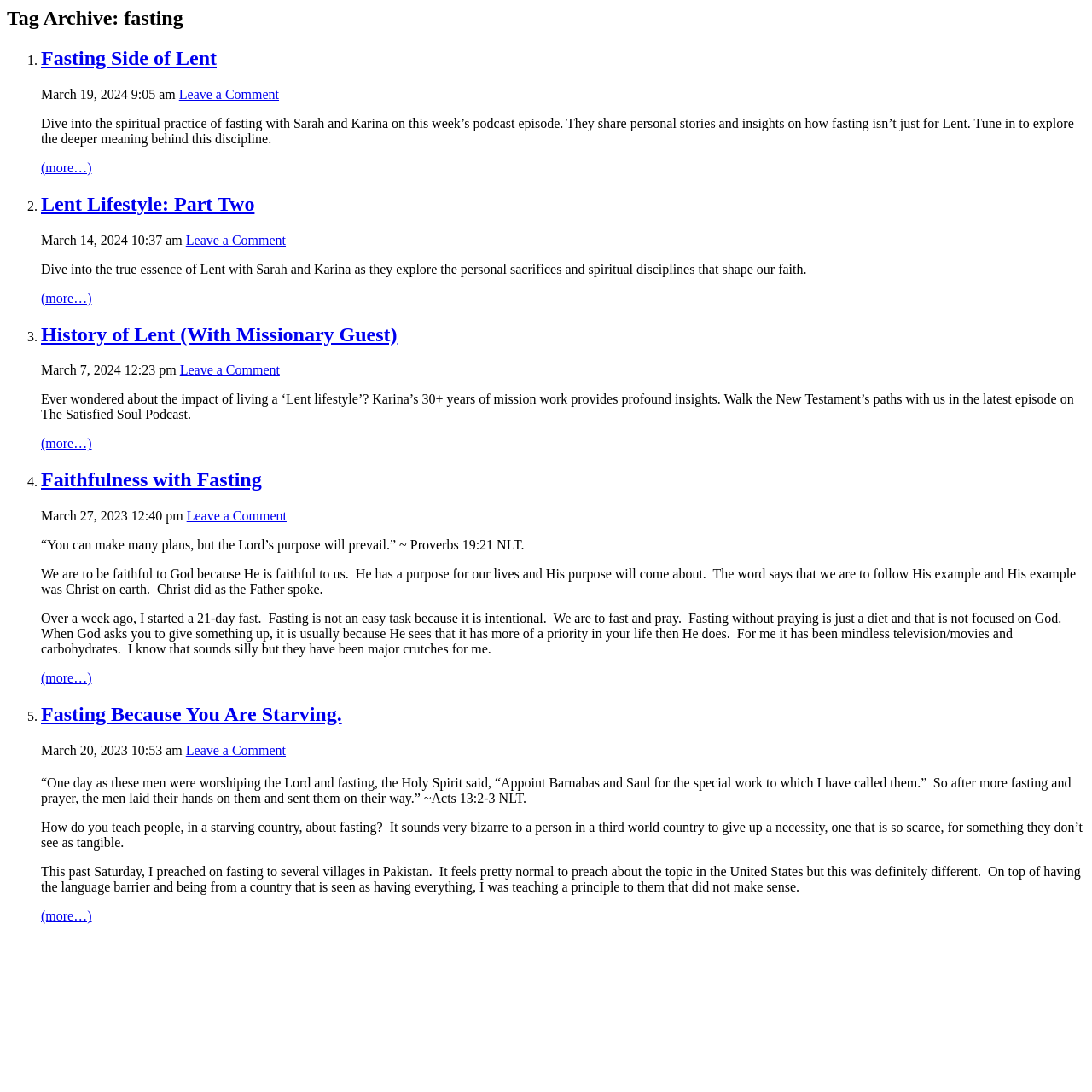Please specify the bounding box coordinates of the element that should be clicked to execute the given instruction: 'Continue reading the 'Faithfulness with Fasting' article'. Ensure the coordinates are four float numbers between 0 and 1, expressed as [left, top, right, bottom].

[0.038, 0.614, 0.084, 0.628]